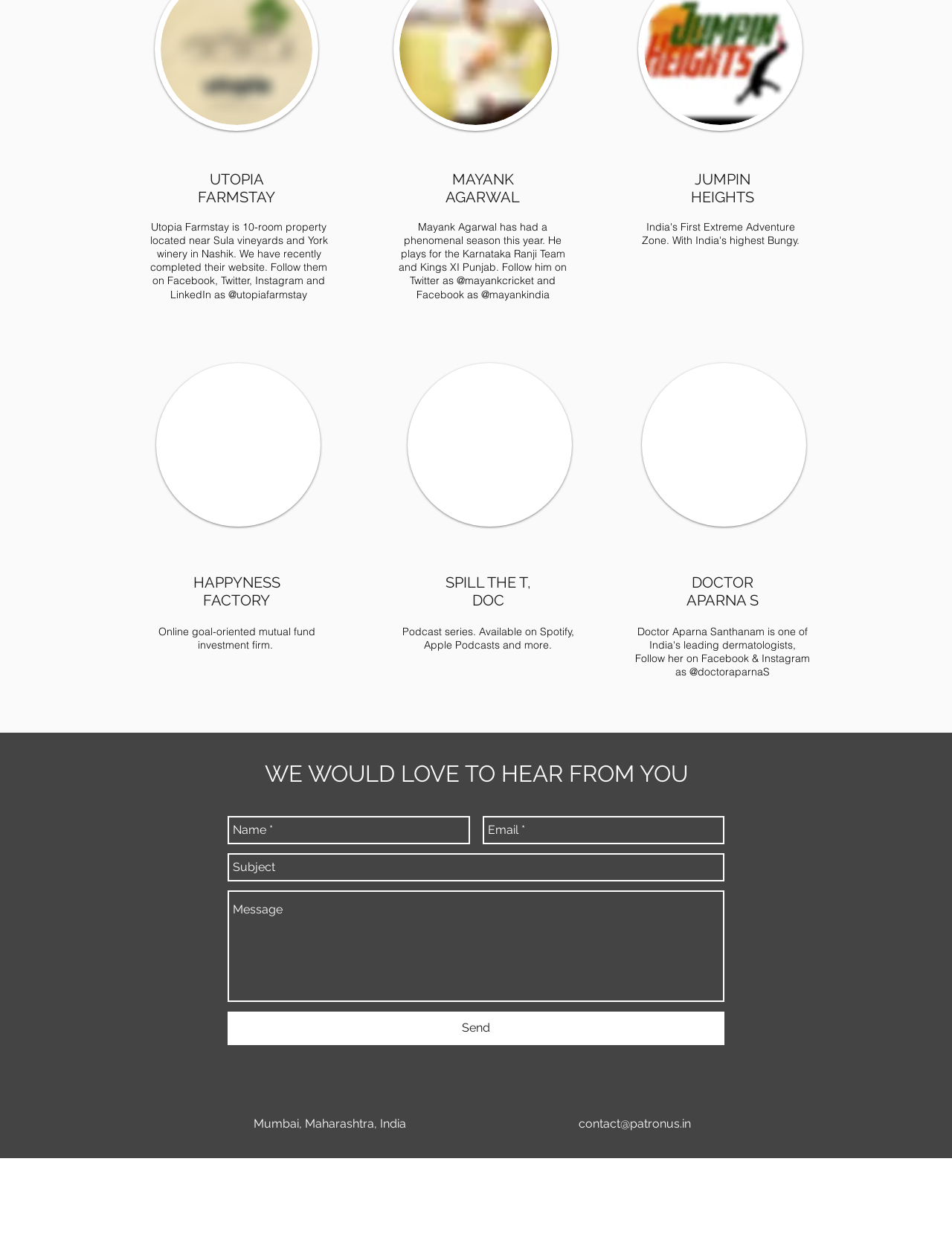What is the name of the online goal-oriented mutual fund investment firm?
Please interpret the details in the image and answer the question thoroughly.

The answer can be found in the heading element with the text 'HAPPYNESS FACTORY' which is followed by a StaticText element describing it as an online goal-oriented mutual fund investment firm.